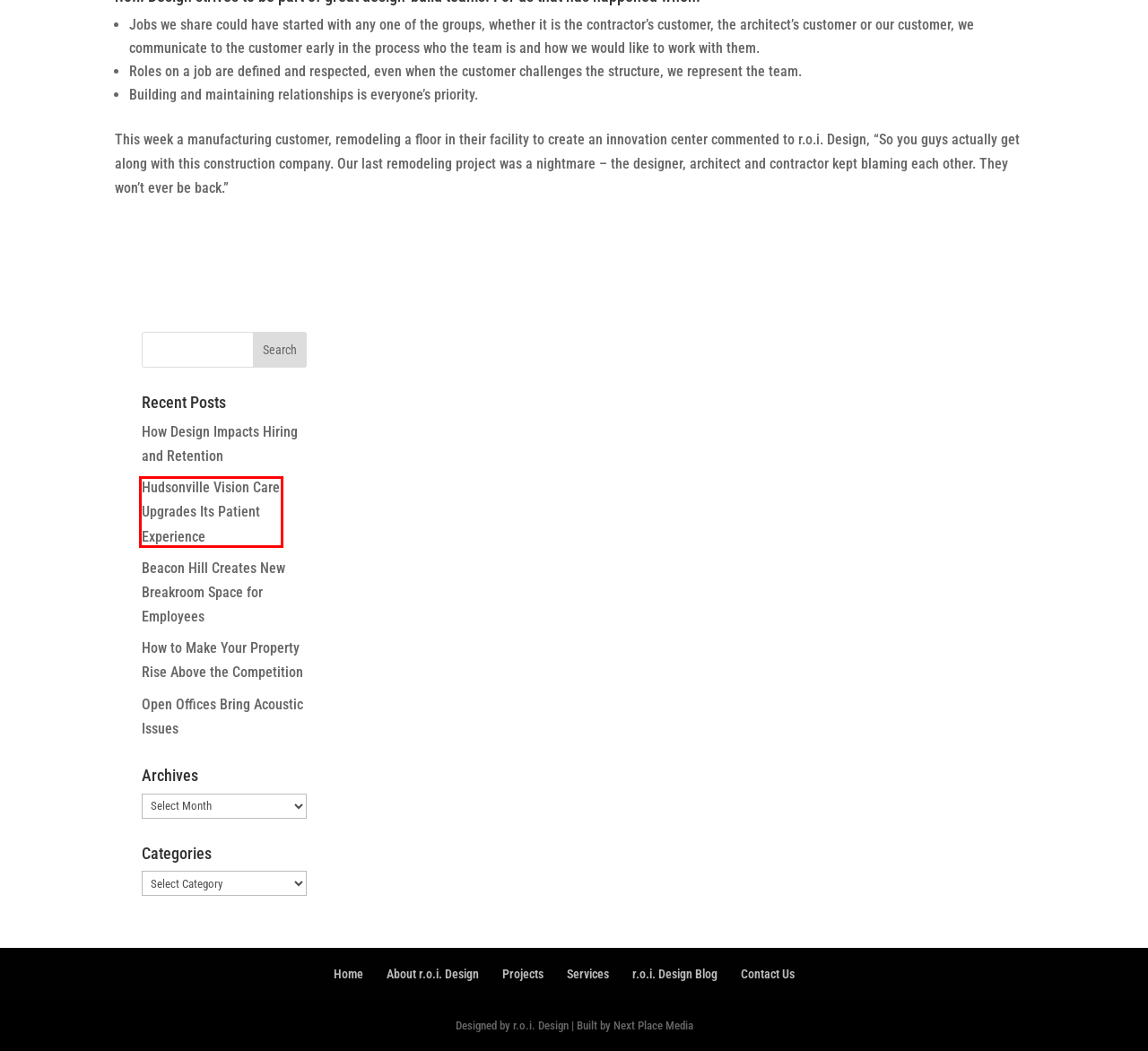Review the screenshot of a webpage containing a red bounding box around an element. Select the description that best matches the new webpage after clicking the highlighted element. The options are:
A. Can’t Live with Them, Can’t Live without Them: The Design Team - ROIDESIGN
B. Restaurant Design - ROIDESIGN
C. How to Make Your Property Rise Above the Competition
D. Beacon Hill Creates New Breakroom Space for Employees
E. Construction - ROIDESIGN
F. How Design Impacts Hiring and Retention - ROIDESIGN
G. Interior Design - ROIDESIGN
H. Hudsonville Vision Care Upgrades Its Patient Experience

H